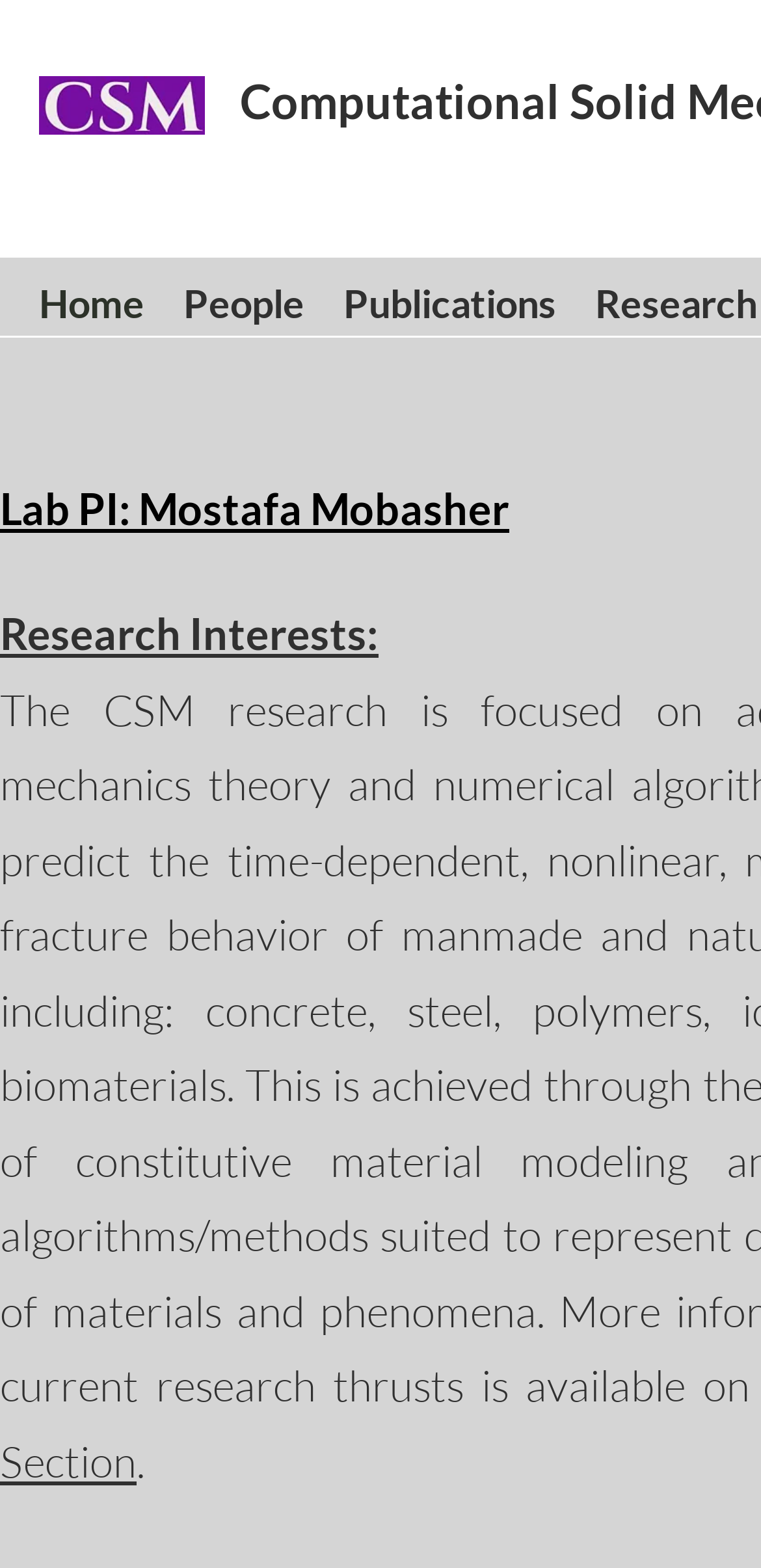Given the element description Lab PI: Mostafa Mobasher, specify the bounding box coordinates of the corresponding UI element in the format (top-left x, top-left y, bottom-right x, bottom-right y). All values must be between 0 and 1.

[0.0, 0.307, 0.669, 0.341]